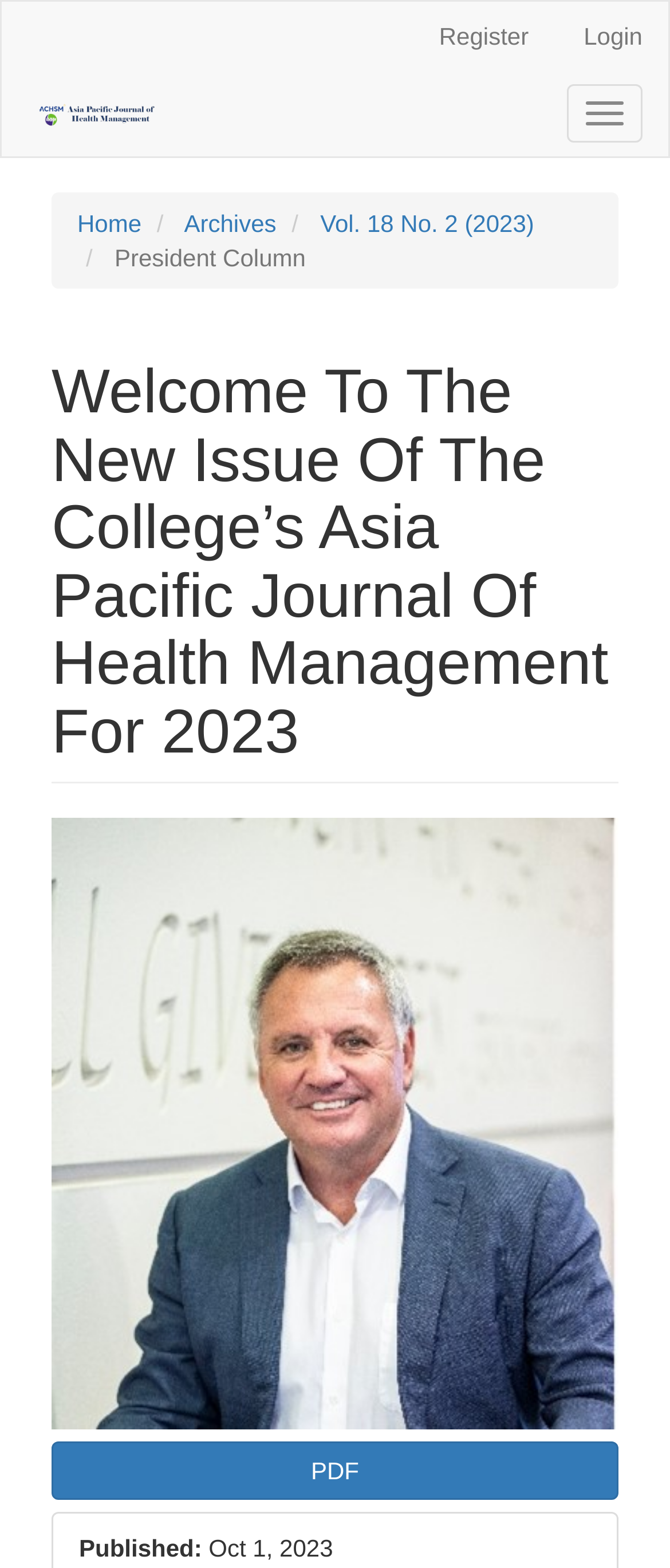Please find the bounding box coordinates of the section that needs to be clicked to achieve this instruction: "Download the article in PDF".

[0.077, 0.919, 0.923, 0.956]